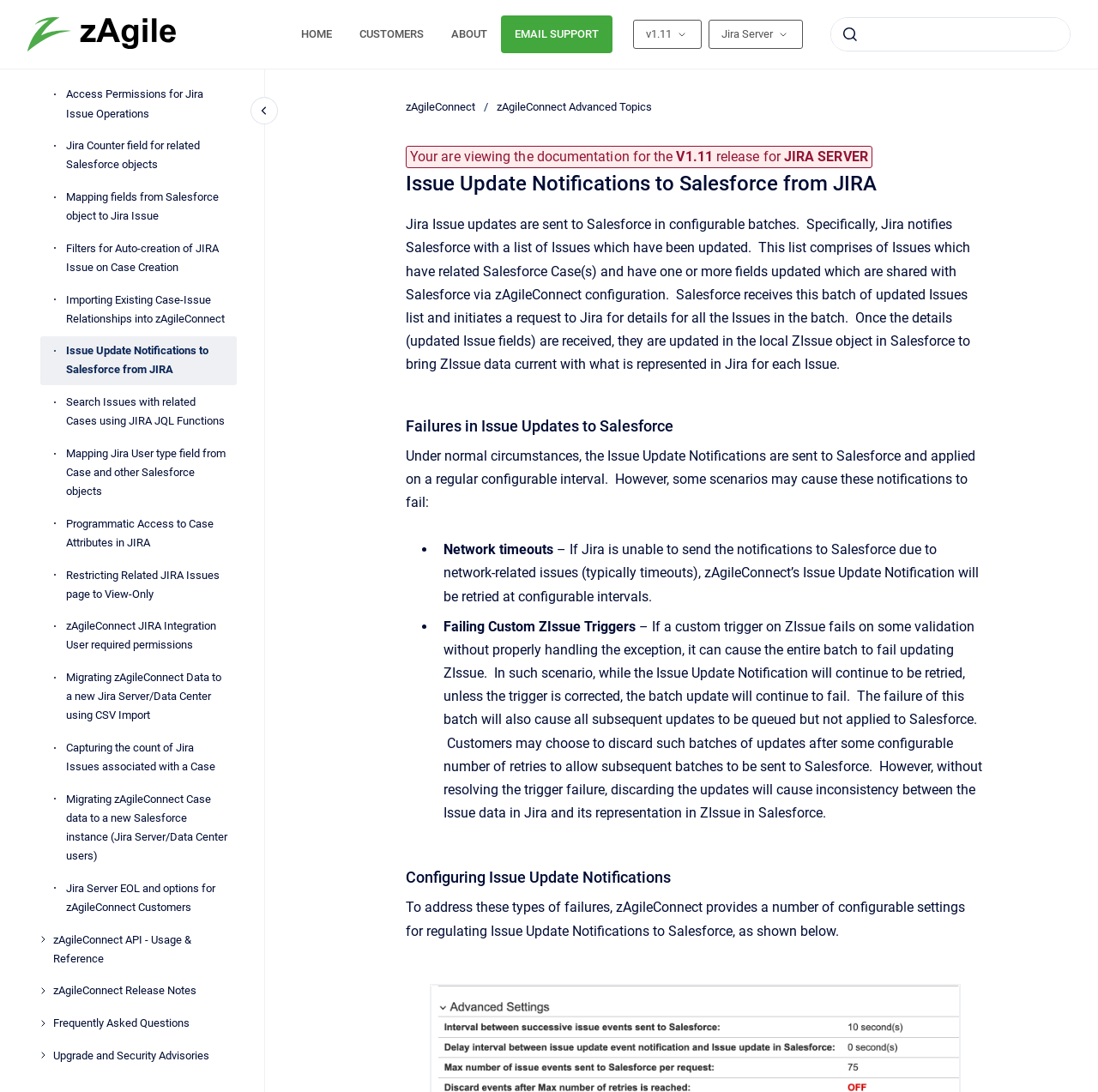Respond with a single word or phrase to the following question: What is the purpose of Issue Update Notifications?

Send Jira Issue updates to Salesforce